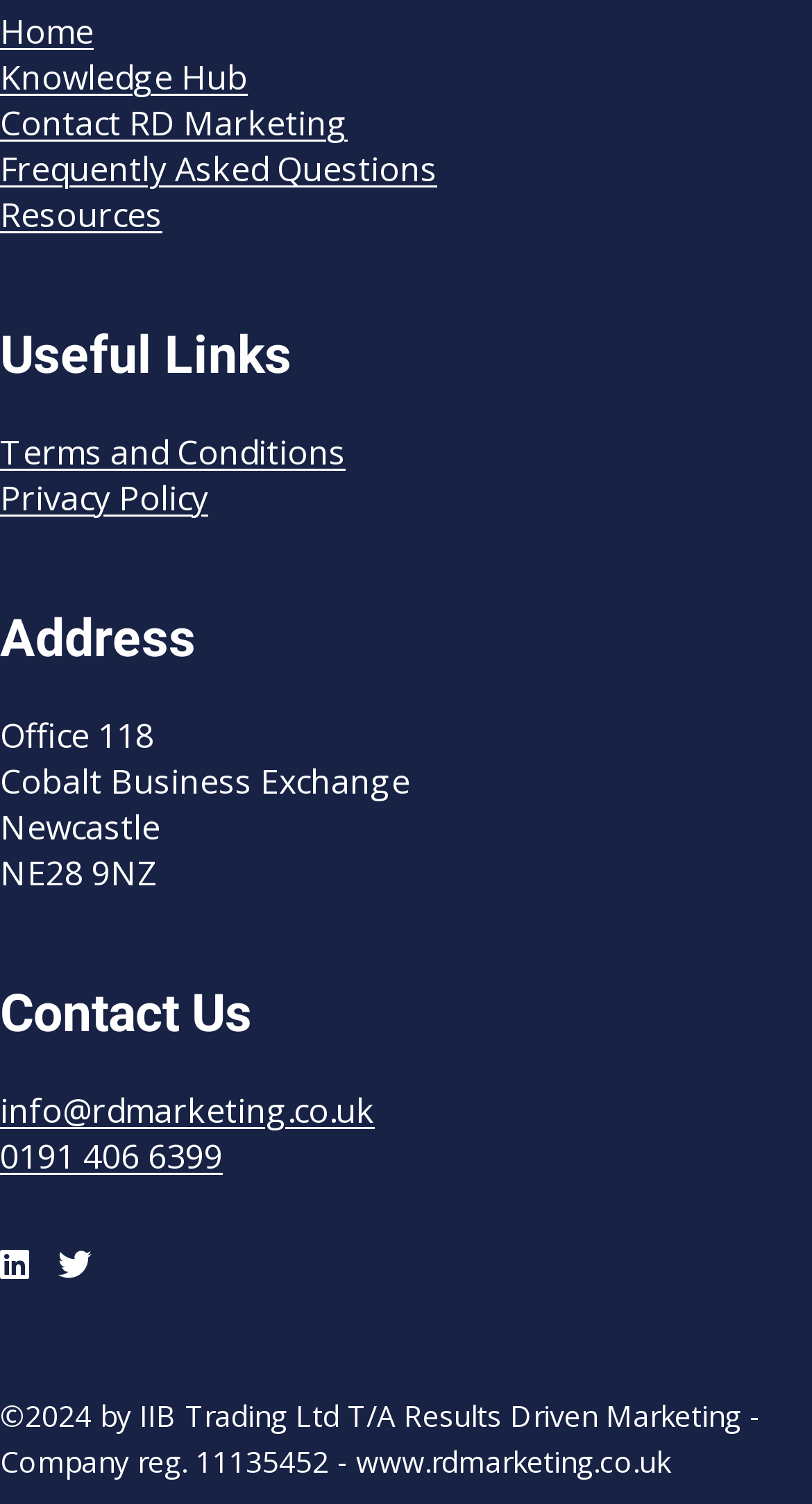Bounding box coordinates must be specified in the format (top-left x, top-left y, bottom-right x, bottom-right y). All values should be floating point numbers between 0 and 1. What are the bounding box coordinates of the UI element described as: Resources

[0.0, 0.128, 0.2, 0.158]